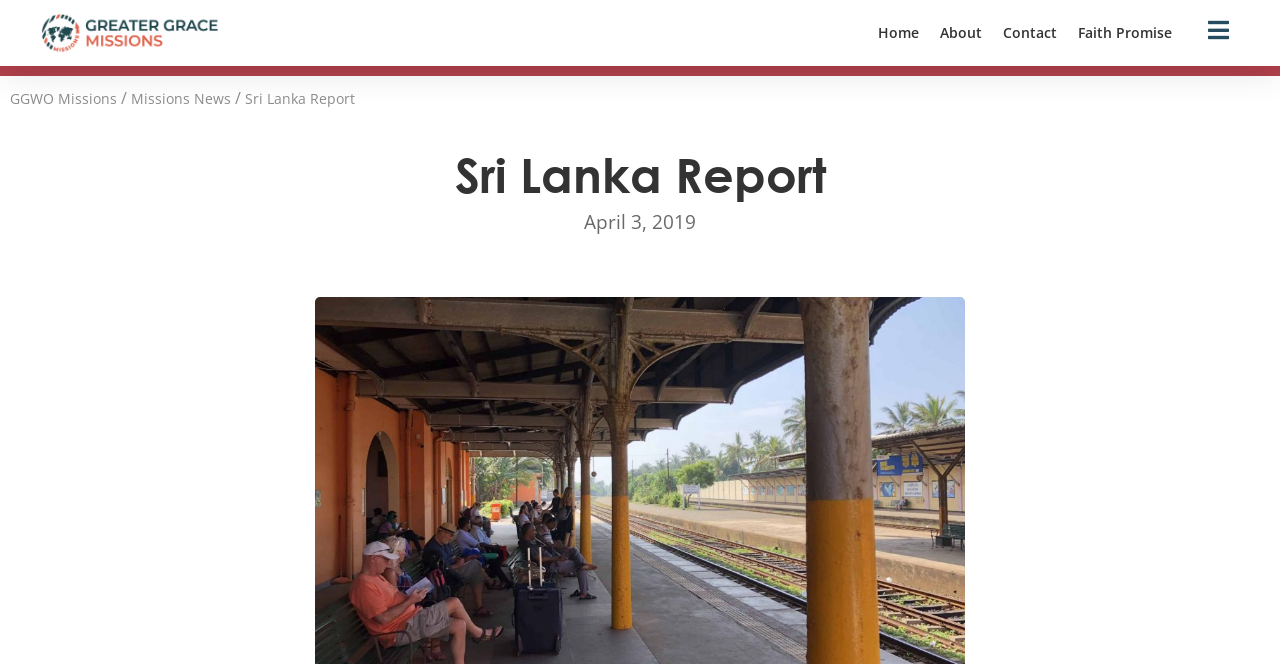Offer a meticulous caption that includes all visible features of the webpage.

The webpage is titled "Sri Lanka Report – GGWO Missions". At the top left, there is an empty link. To the right of it, there are four links in a row: "Home", "About", "Contact", and "Faith Promise". Another empty link is located at the top right corner.

Below the top row, there is a section with a link to "GGWO Missions" on the left, followed by a slash, and then a link to "Missions News". Next to it, there is a link to "Sri Lanka Report".

The main heading "Sri Lanka Report" is centered near the top of the page. Below it, there is a link to a specific date, "April 3, 2019", which is accompanied by a time element.